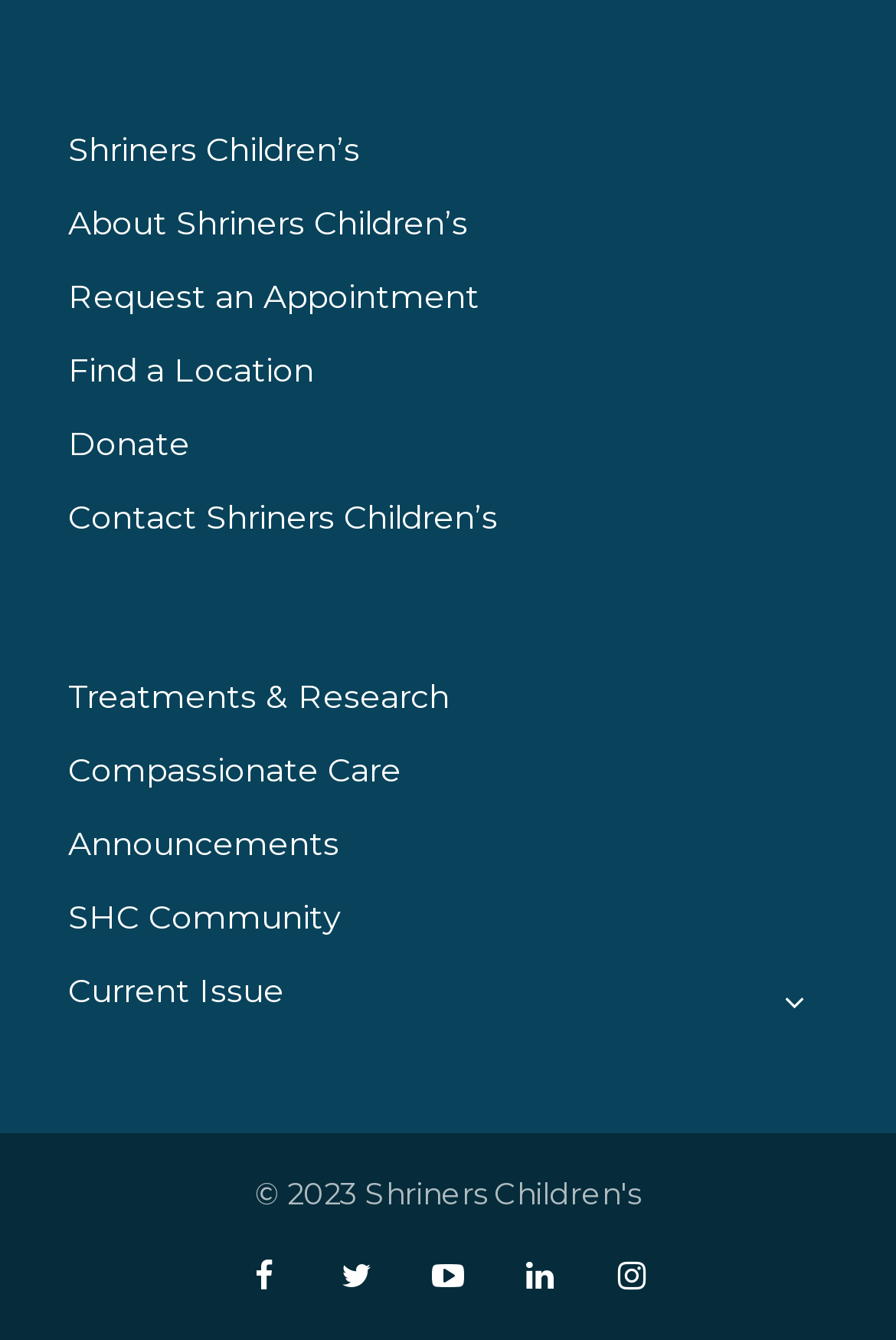Identify the bounding box coordinates of the specific part of the webpage to click to complete this instruction: "Make a donation".

[0.076, 0.312, 0.212, 0.35]